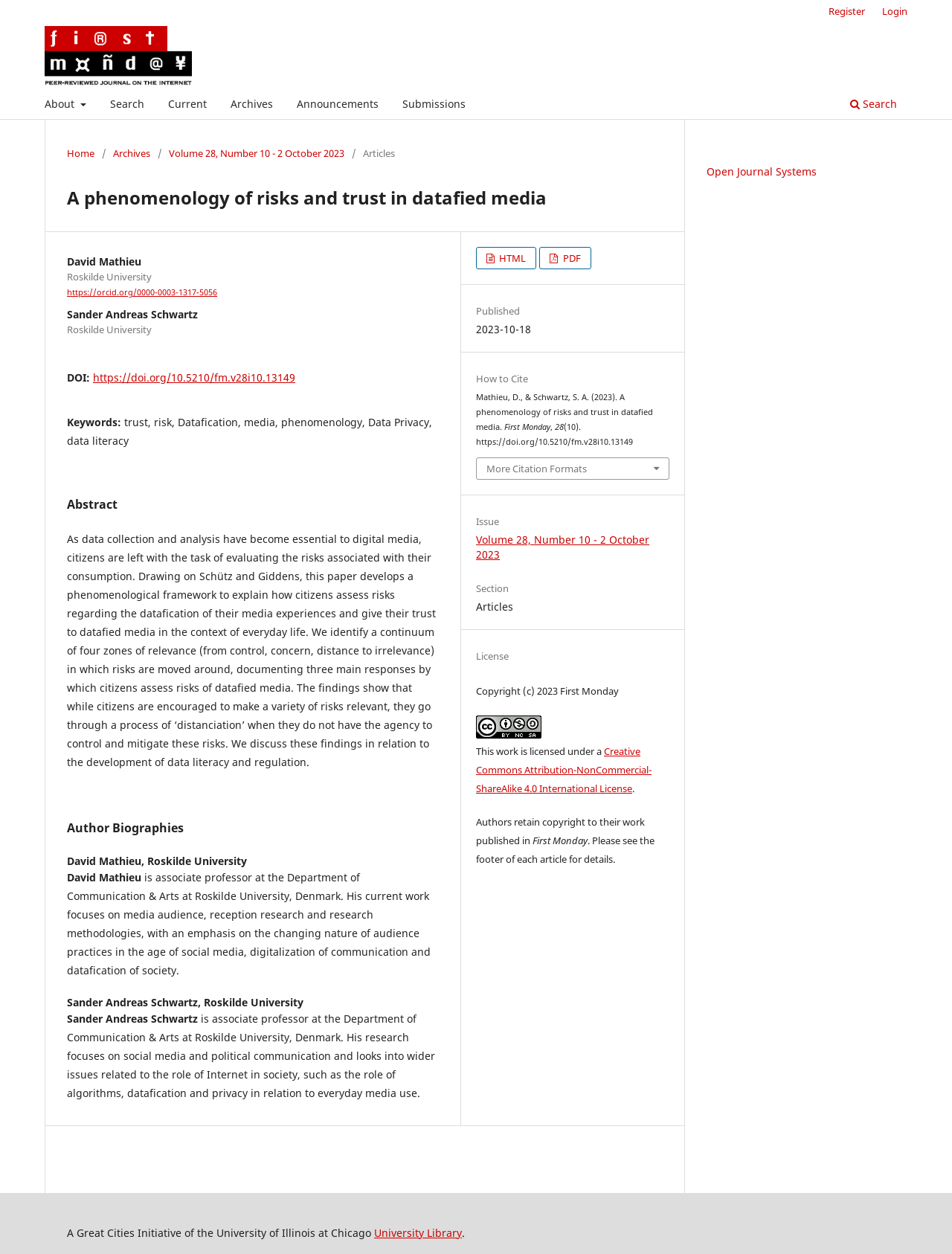Identify the main title of the webpage and generate its text content.

A phenomenology of risks and trust in datafied media